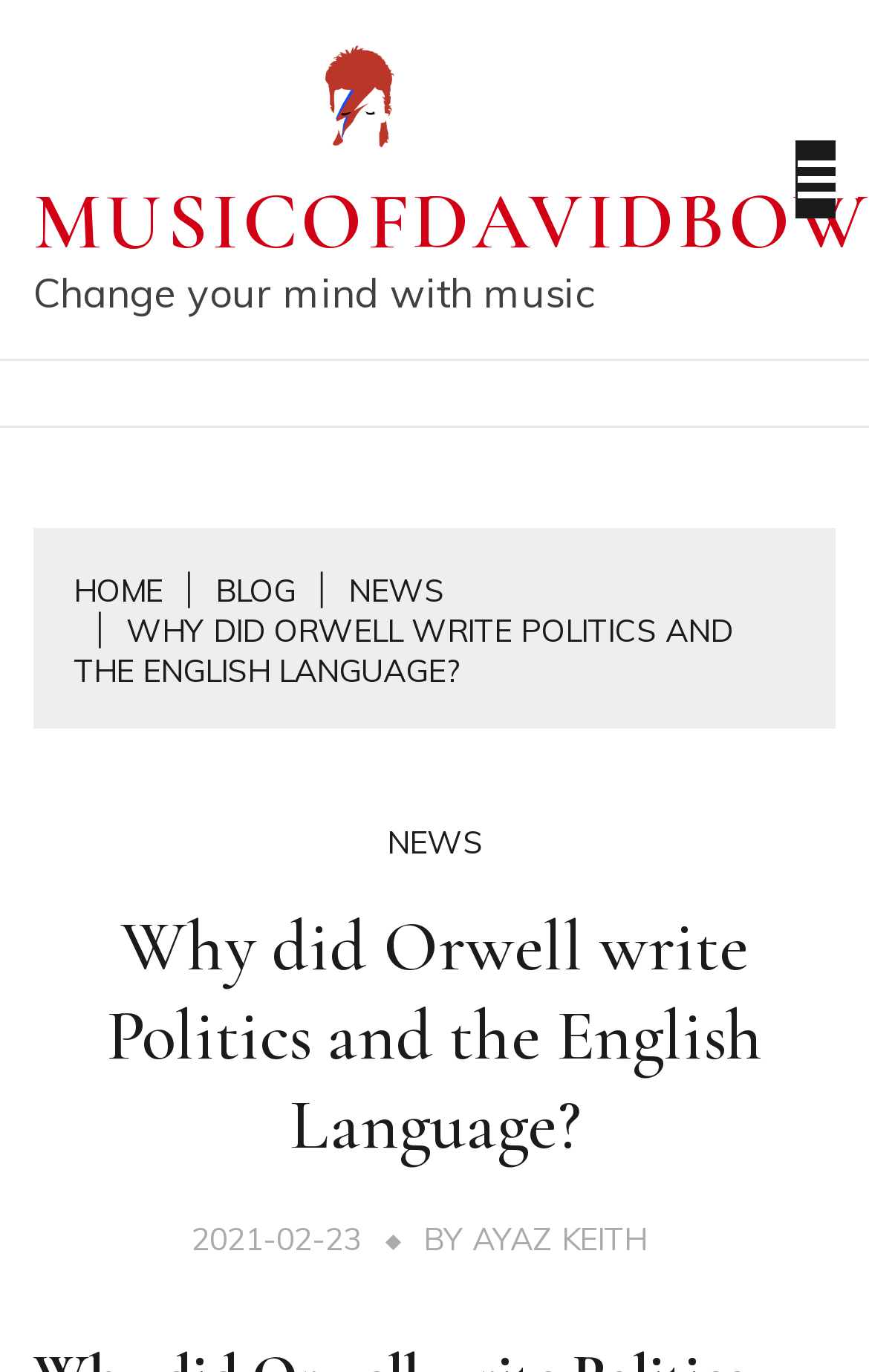Bounding box coordinates are specified in the format (top-left x, top-left y, bottom-right x, bottom-right y). All values are floating point numbers bounded between 0 and 1. Please provide the bounding box coordinate of the region this sentence describes: Ayaz Keith

[0.544, 0.888, 0.744, 0.917]